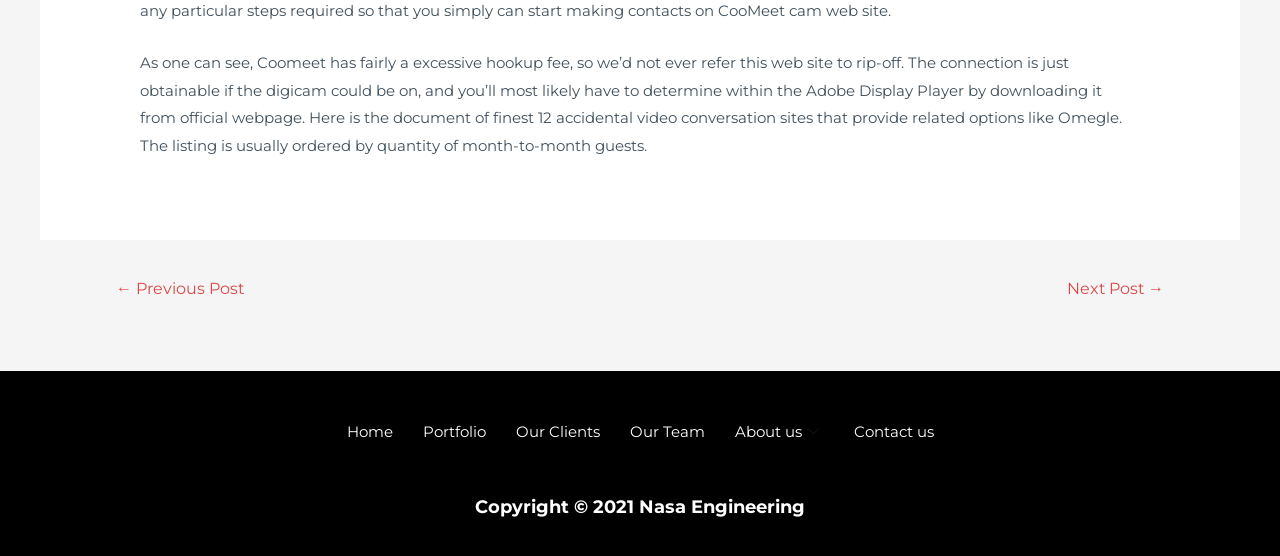Identify the bounding box coordinates for the UI element described as follows: ← Previous Post. Use the format (top-left x, top-left y, bottom-right x, bottom-right y) and ensure all values are floating point numbers between 0 and 1.

[0.072, 0.489, 0.209, 0.557]